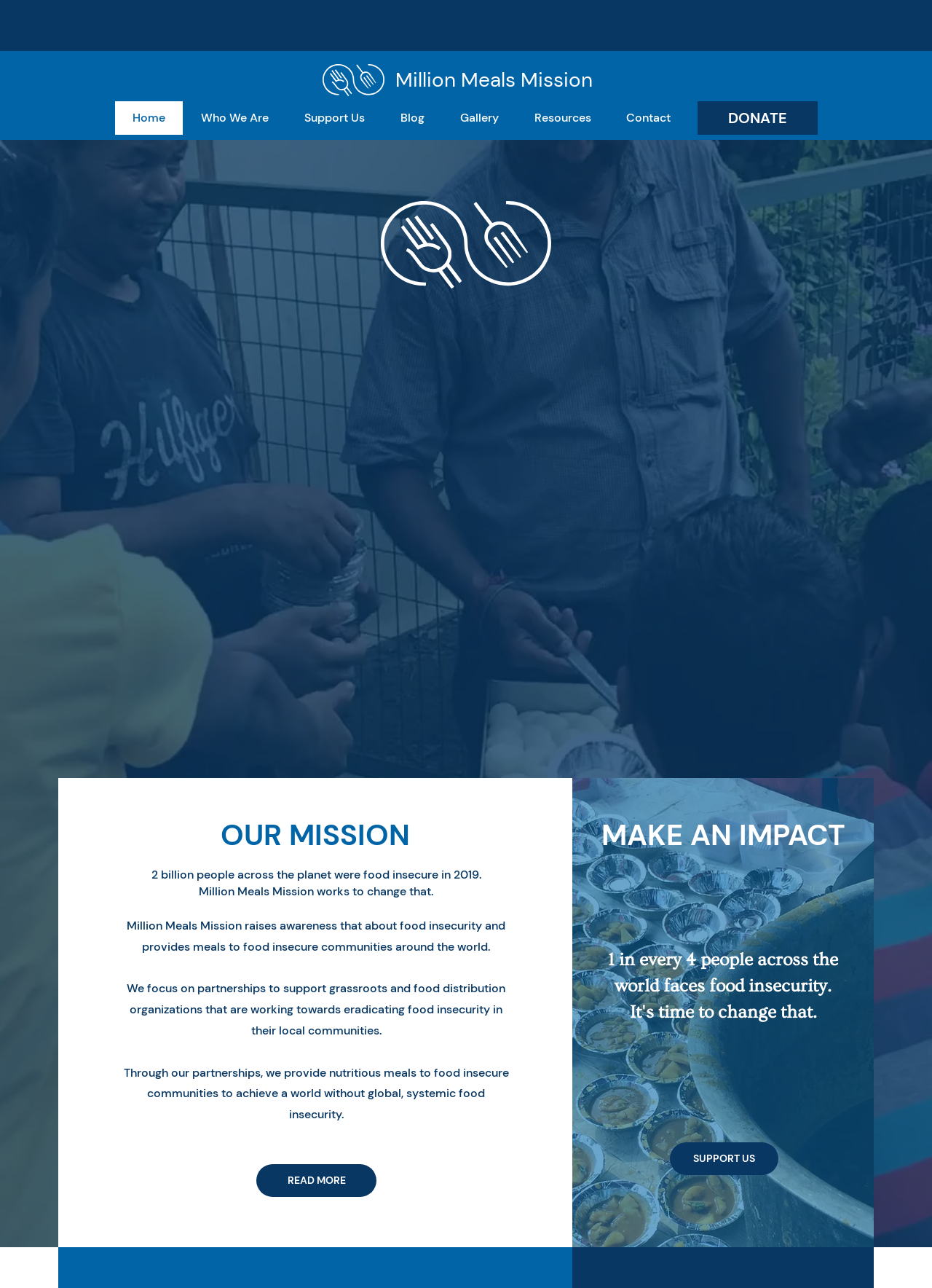Based on what you see in the screenshot, provide a thorough answer to this question: What is the call to action at the bottom of the page?

The call to action at the bottom of the page is 'SUPPORT US' which is a link that encourages users to take action and support the organization.